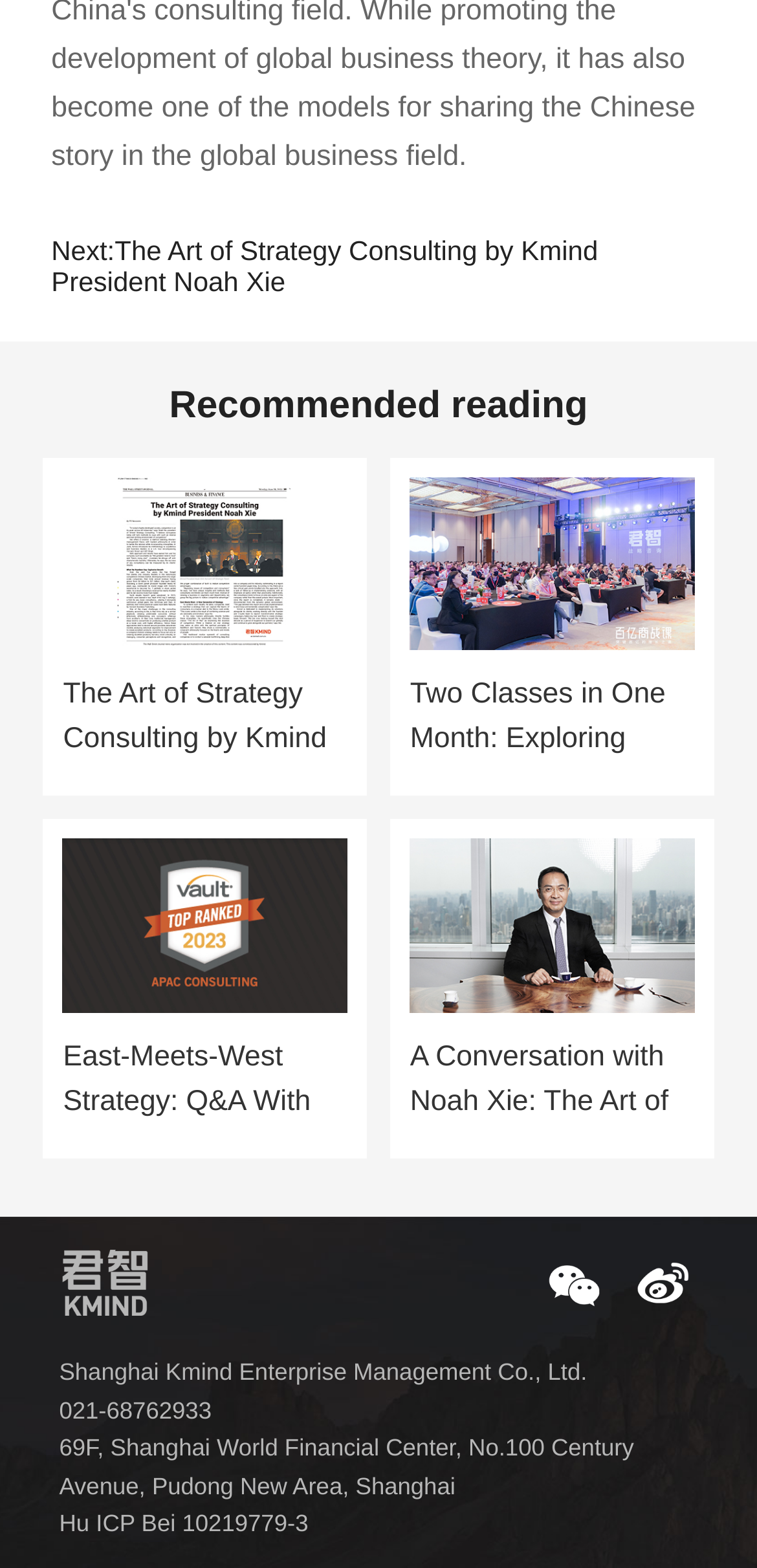What is the phone number of the company?
Based on the visual content, answer with a single word or a brief phrase.

021-68762933